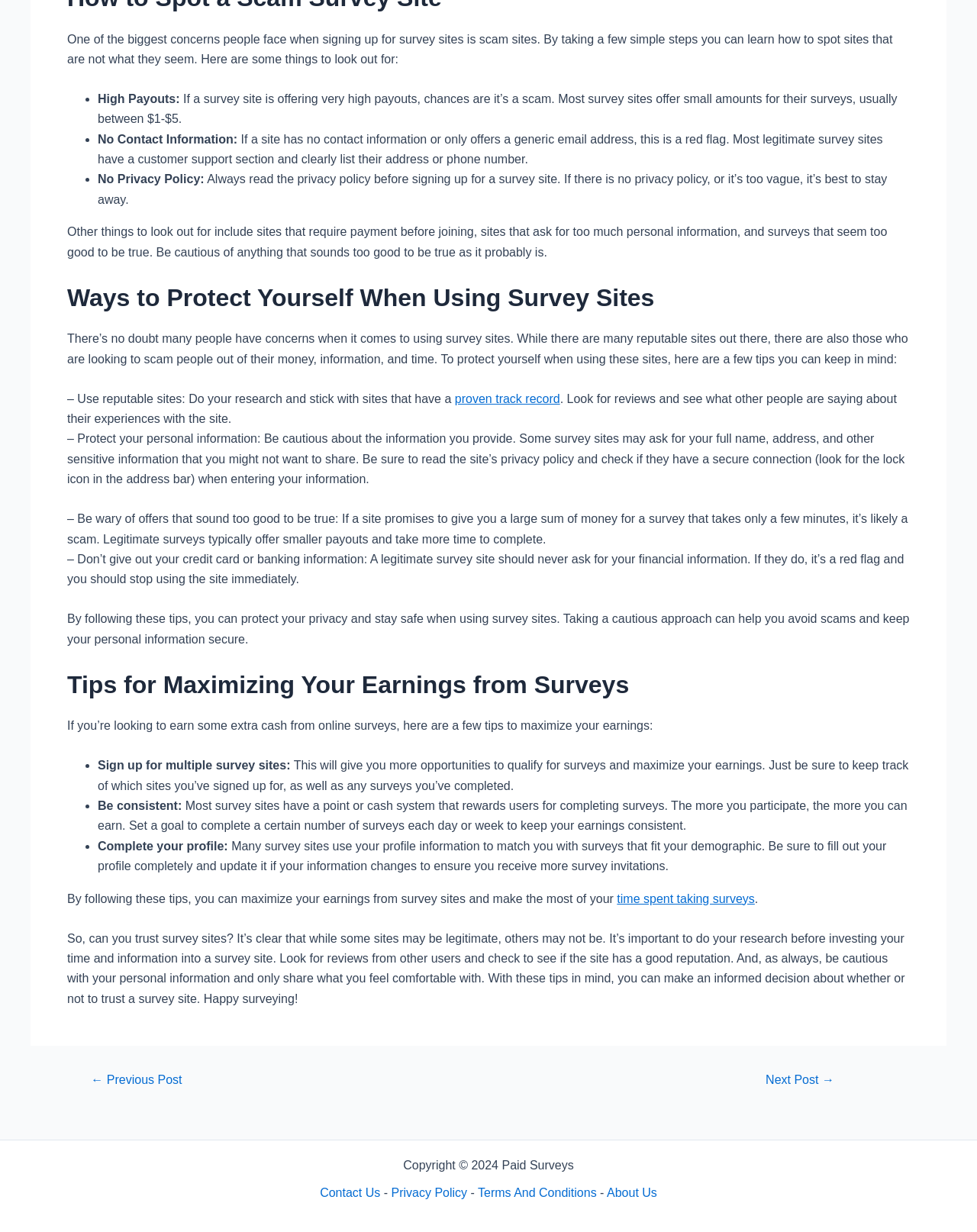Specify the bounding box coordinates of the element's region that should be clicked to achieve the following instruction: "Go to the 'Next Post'". The bounding box coordinates consist of four float numbers between 0 and 1, in the format [left, top, right, bottom].

[0.712, 0.872, 0.926, 0.882]